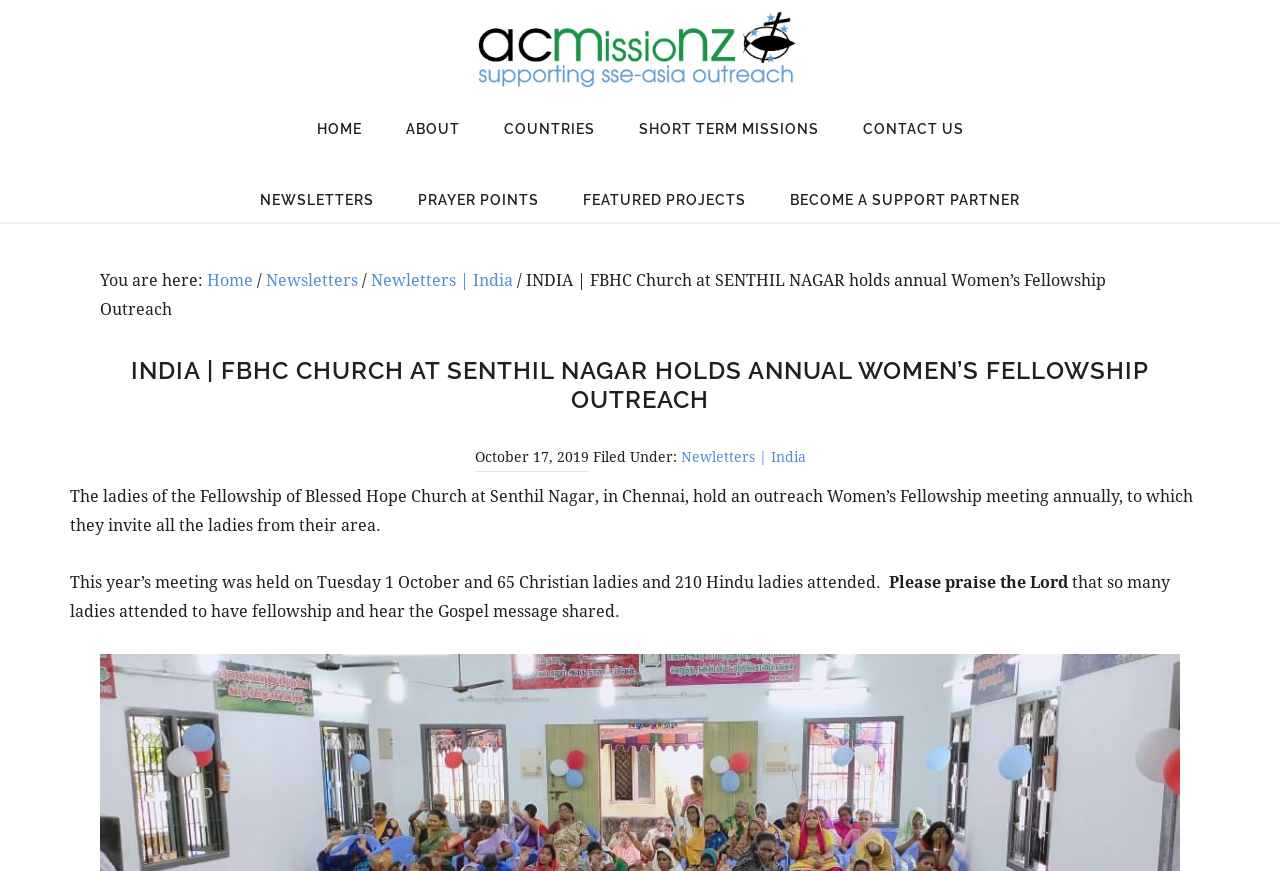Can you determine the bounding box coordinates of the area that needs to be clicked to fulfill the following instruction: "read about short term missions"?

[0.483, 0.103, 0.655, 0.193]